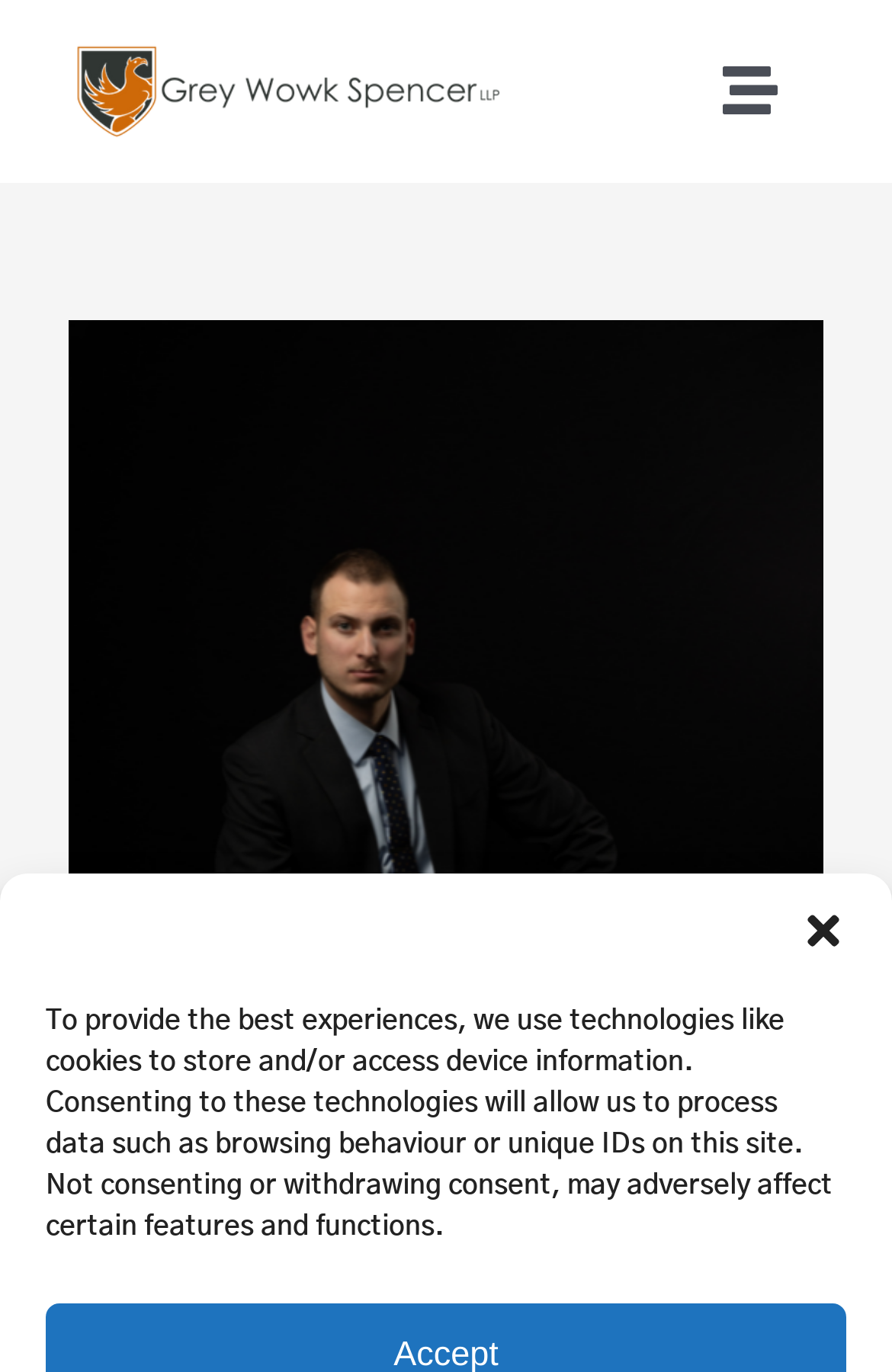Locate and provide the bounding box coordinates for the HTML element that matches this description: "alt="Grey Wowk Spencer LLP. Logo"".

[0.077, 0.03, 0.571, 0.057]